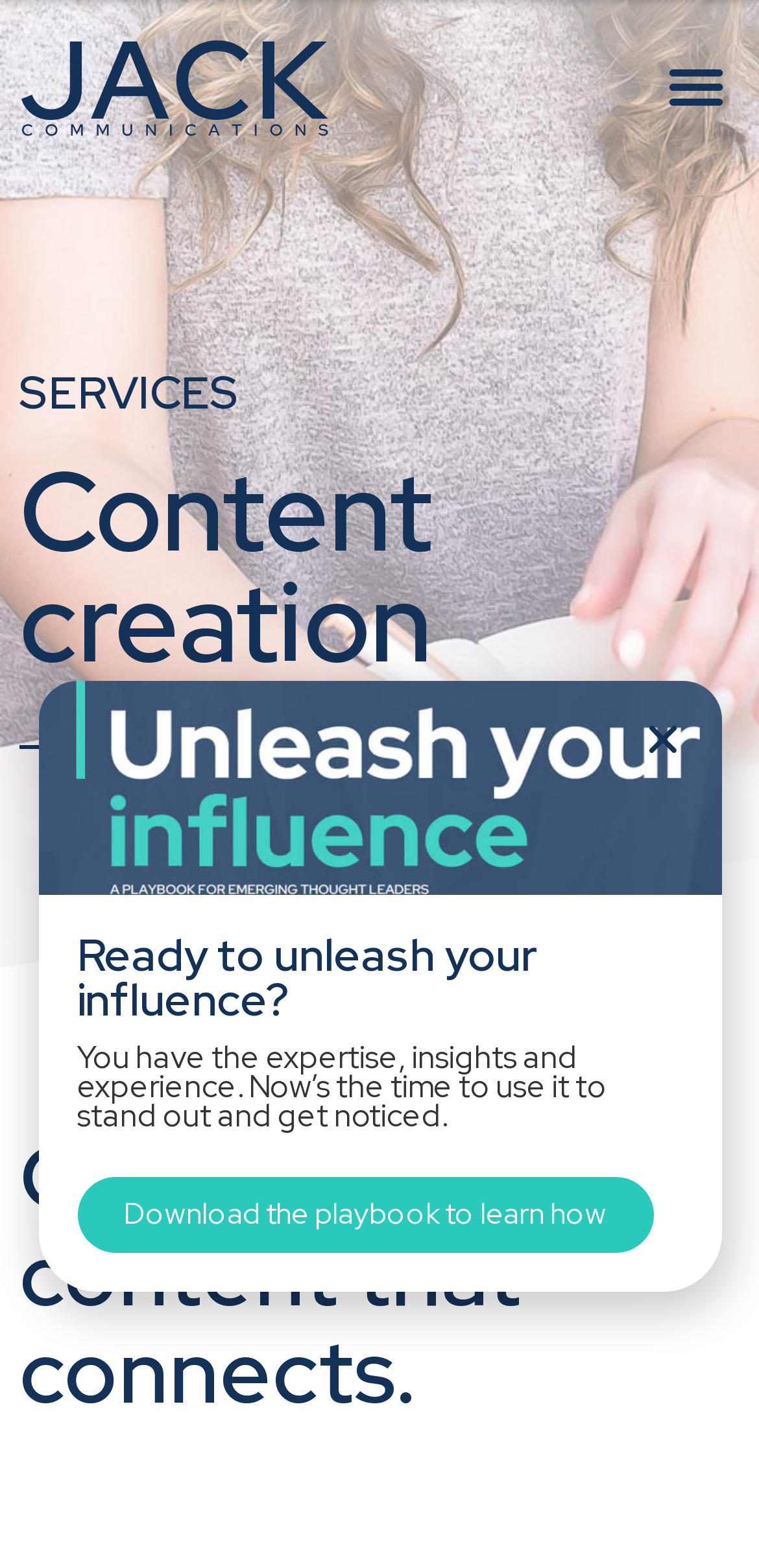Kindly respond to the following question with a single word or a brief phrase: 
What is the call-to-action?

Download the playbook